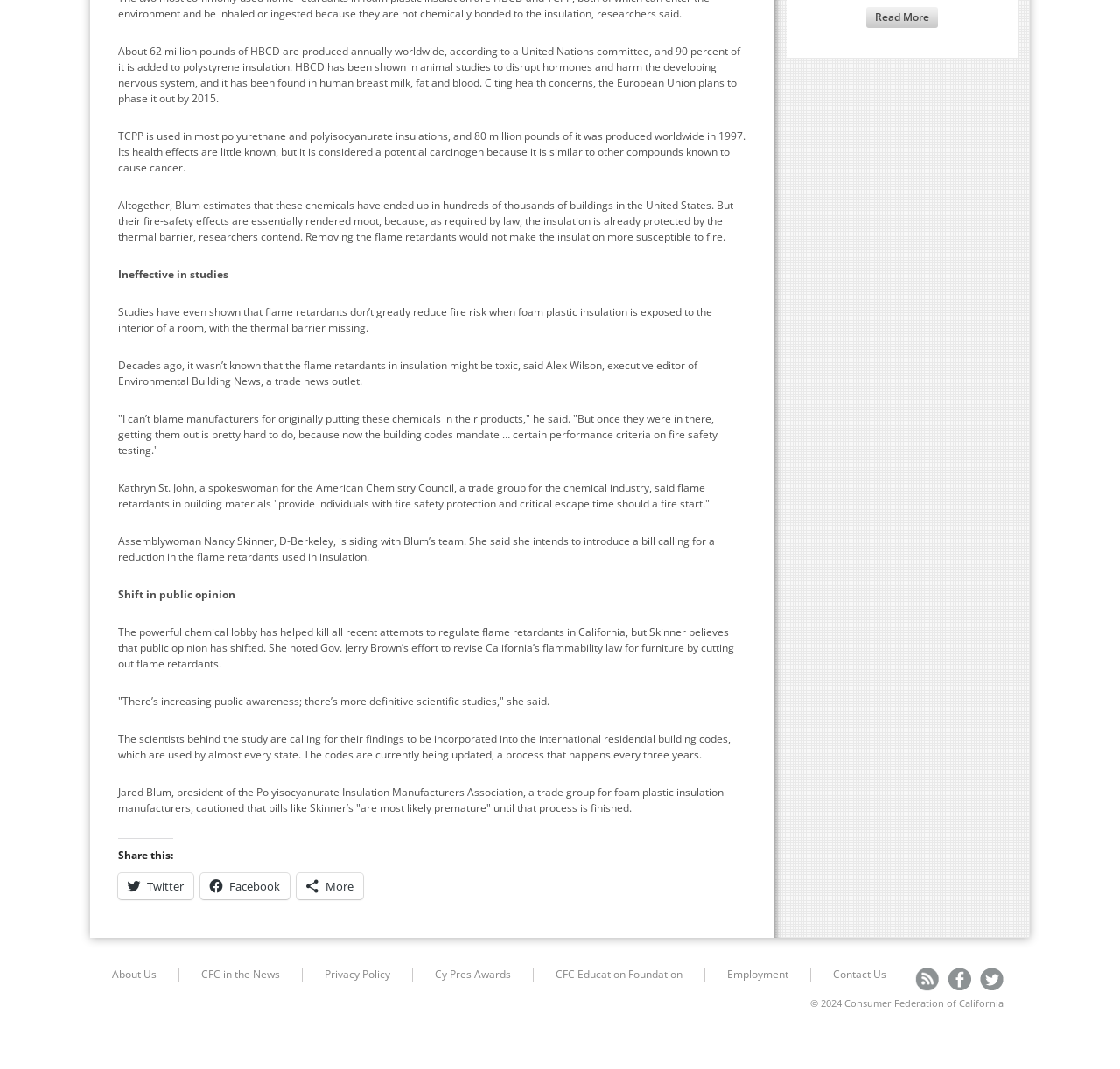Can you find the bounding box coordinates for the element to click on to achieve the instruction: "Share on Twitter"?

[0.105, 0.817, 0.173, 0.841]